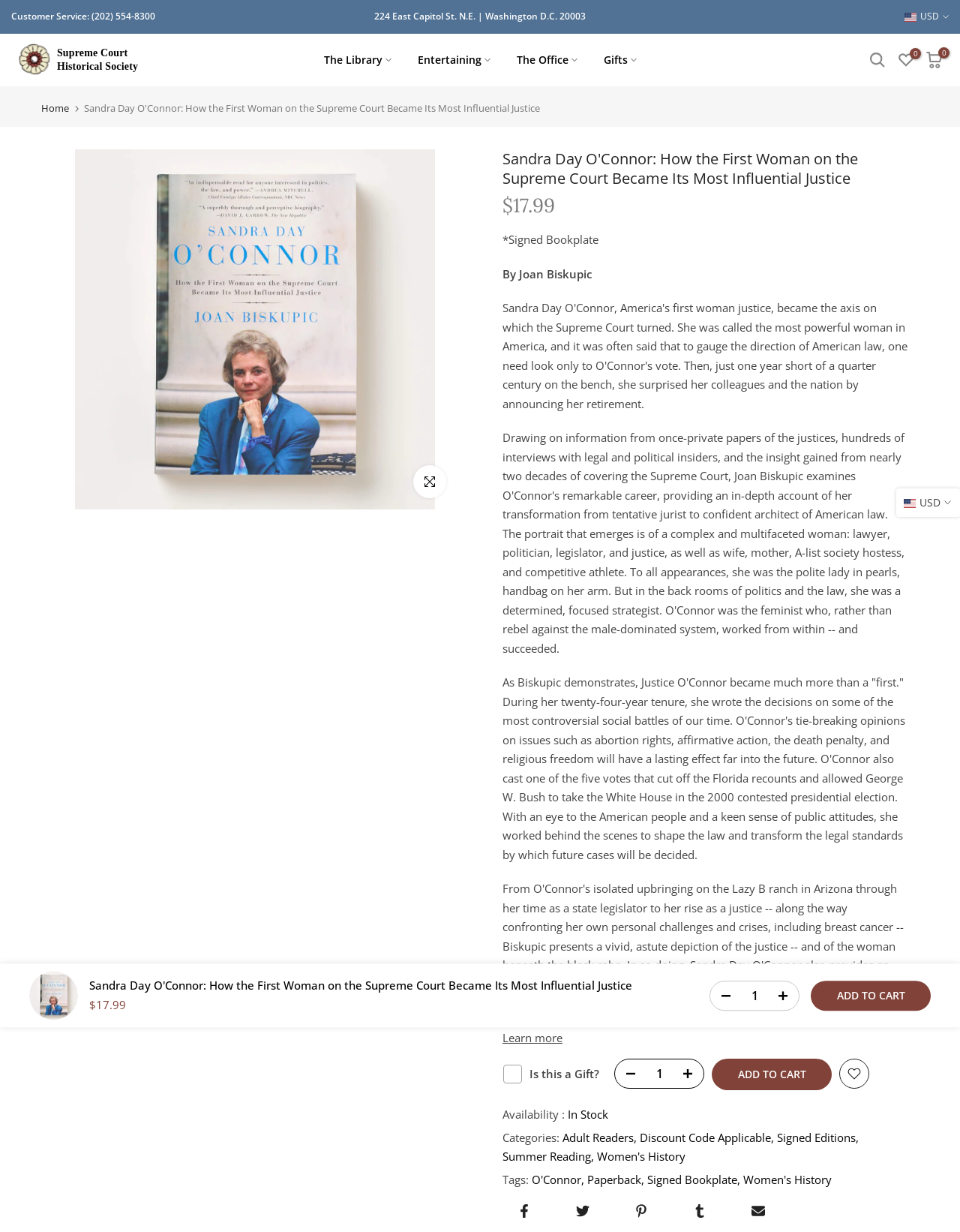Could you find the bounding box coordinates of the clickable area to complete this instruction: "Learn more about the book"?

[0.523, 0.835, 0.586, 0.85]